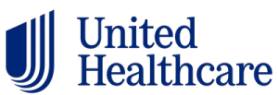What shape is abstractly represented in the logo?
Using the image, provide a concise answer in one word or a short phrase.

shield